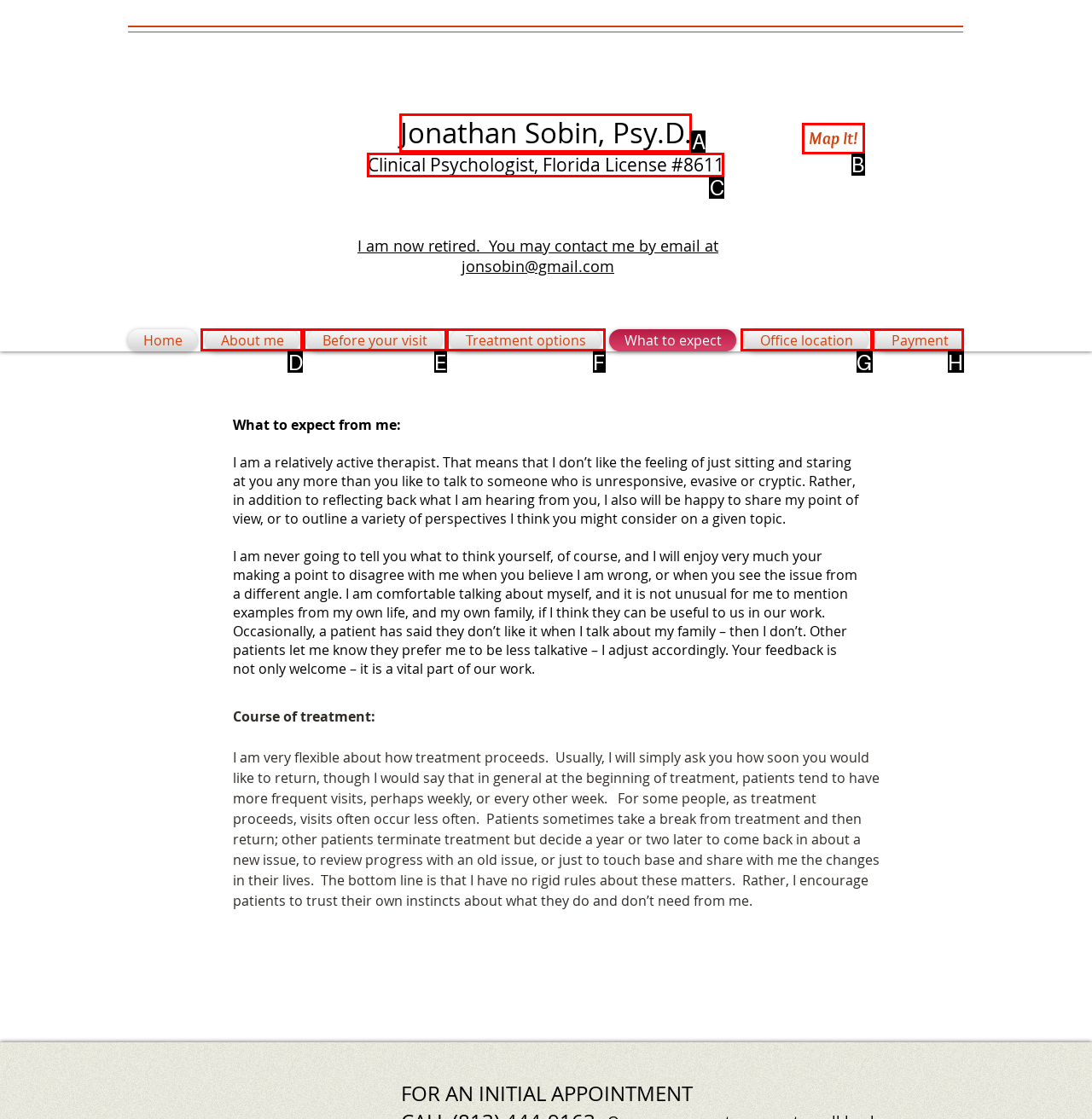Identify the HTML element to click to fulfill this task: Search for something
Answer with the letter from the given choices.

None